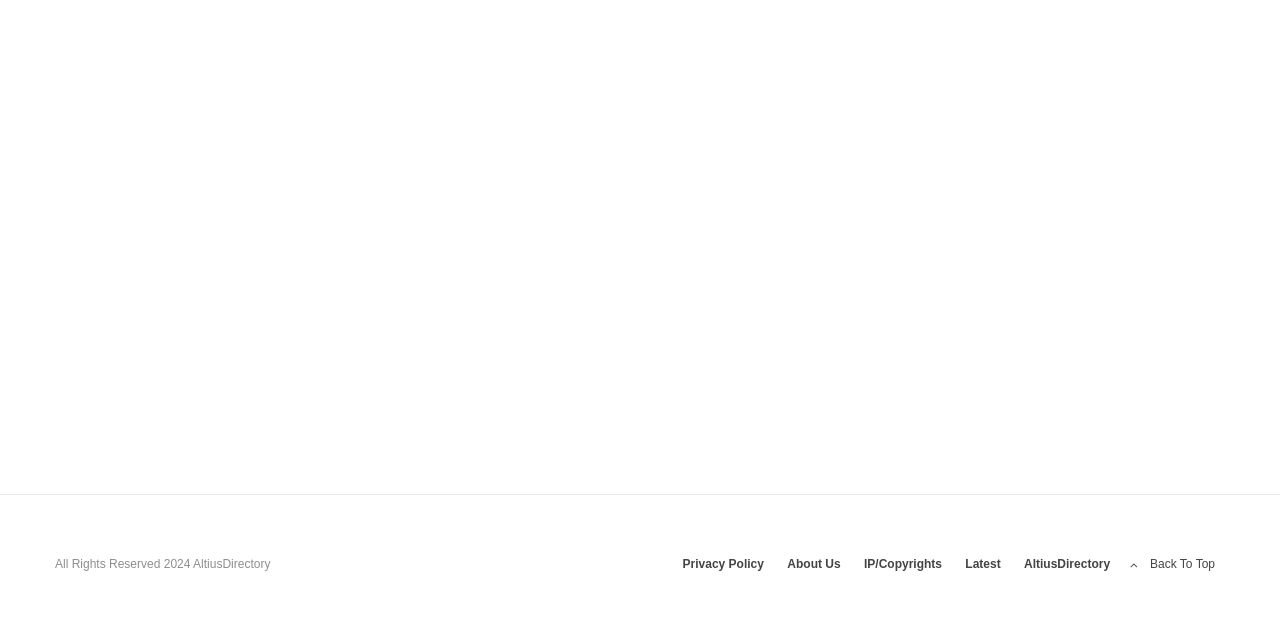Provide the bounding box coordinates of the HTML element described by the text: "Back To Top". The coordinates should be in the format [left, top, right, bottom] with values between 0 and 1.

[0.875, 0.875, 0.957, 0.906]